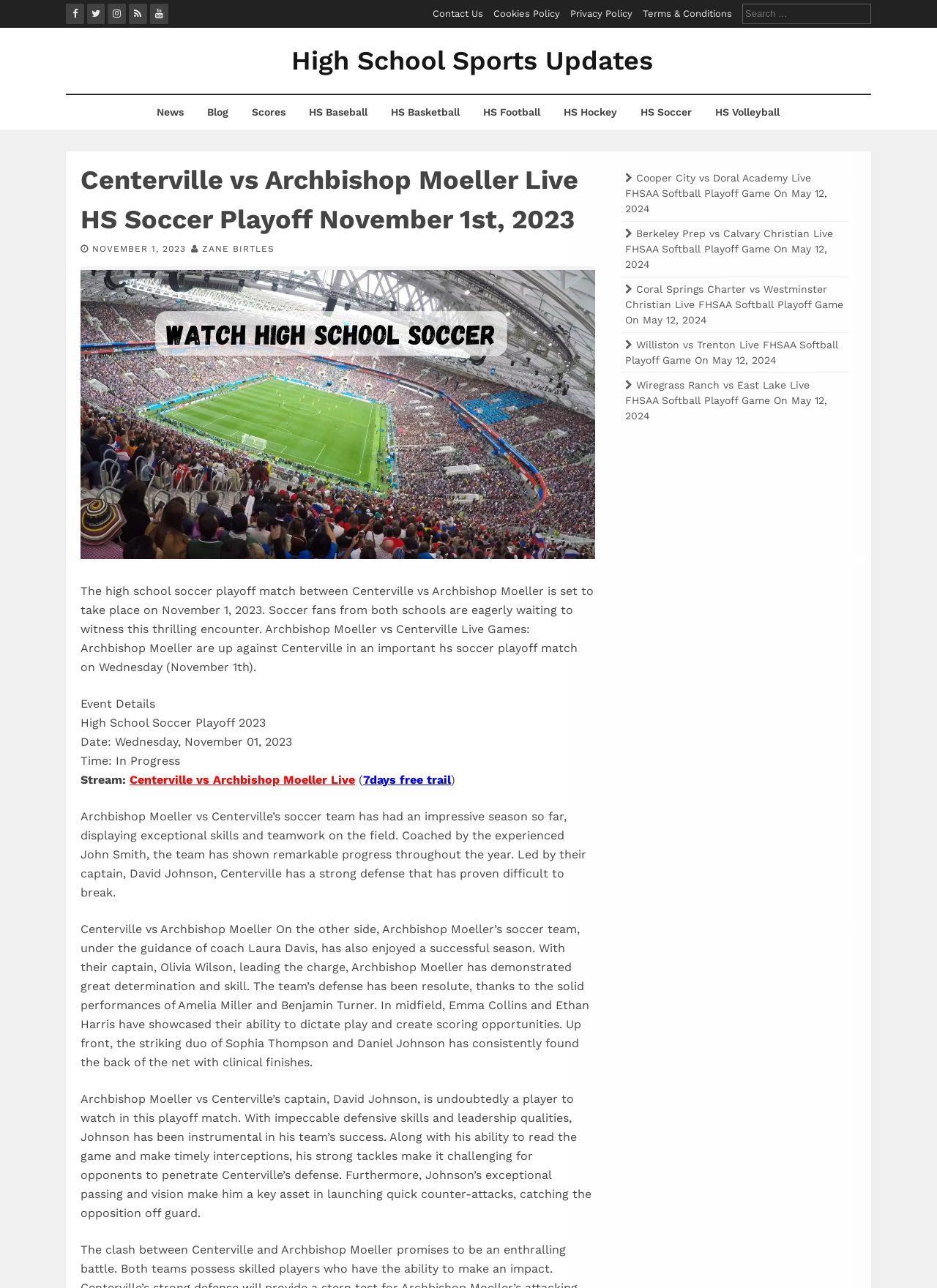Please find the bounding box coordinates of the element that you should click to achieve the following instruction: "View the next post". The coordinates should be presented as four float numbers between 0 and 1: [left, top, right, bottom].

None